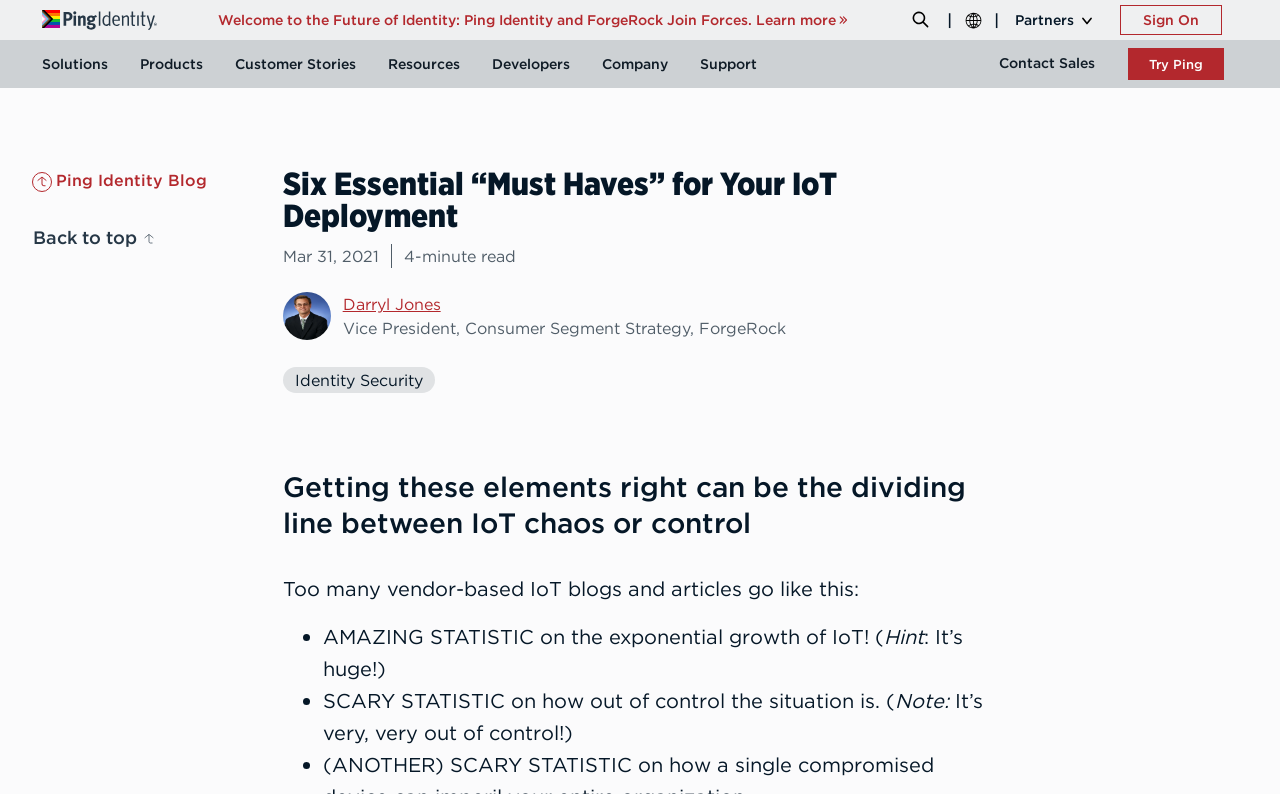Give an extensive and precise description of the webpage.

The webpage appears to be a blog article from Ping Identity, with a title "Six Essential “Must Haves” for Your IoT Deployment". At the top left corner, there is a Ping Identity logo that links to the home page. Next to it, there is a link to "Welcome to the Future of Identity: Ping Identity and ForgeRock Join Forces. Learn more". 

On the top right corner, there are several navigation links, including "Partners", "Sign On", and a search bar with a toggle button. Below the search bar, there is a language selection dropdown menu. 

The main navigation menu is located below the top navigation bar, with items such as "Solutions", "Products", "Customer Stories", "Resources", "Developers", "Company", and "Support". Each item has a dropdown menu with more links.

The article itself starts with a heading "Six Essential “Must Haves” for Your IoT Deployment" followed by the date "Mar 31, 2021" and a read time indicator. The author's name, "Darryl Jones", and title, "Vice President, Consumer Segment Strategy, ForgeRock", are displayed below.

The article content begins with a link to "Identity Security" and then discusses the importance of getting certain elements right in IoT deployment. The text is divided into sections with headings, and there are several bullet points with statistics and notes.